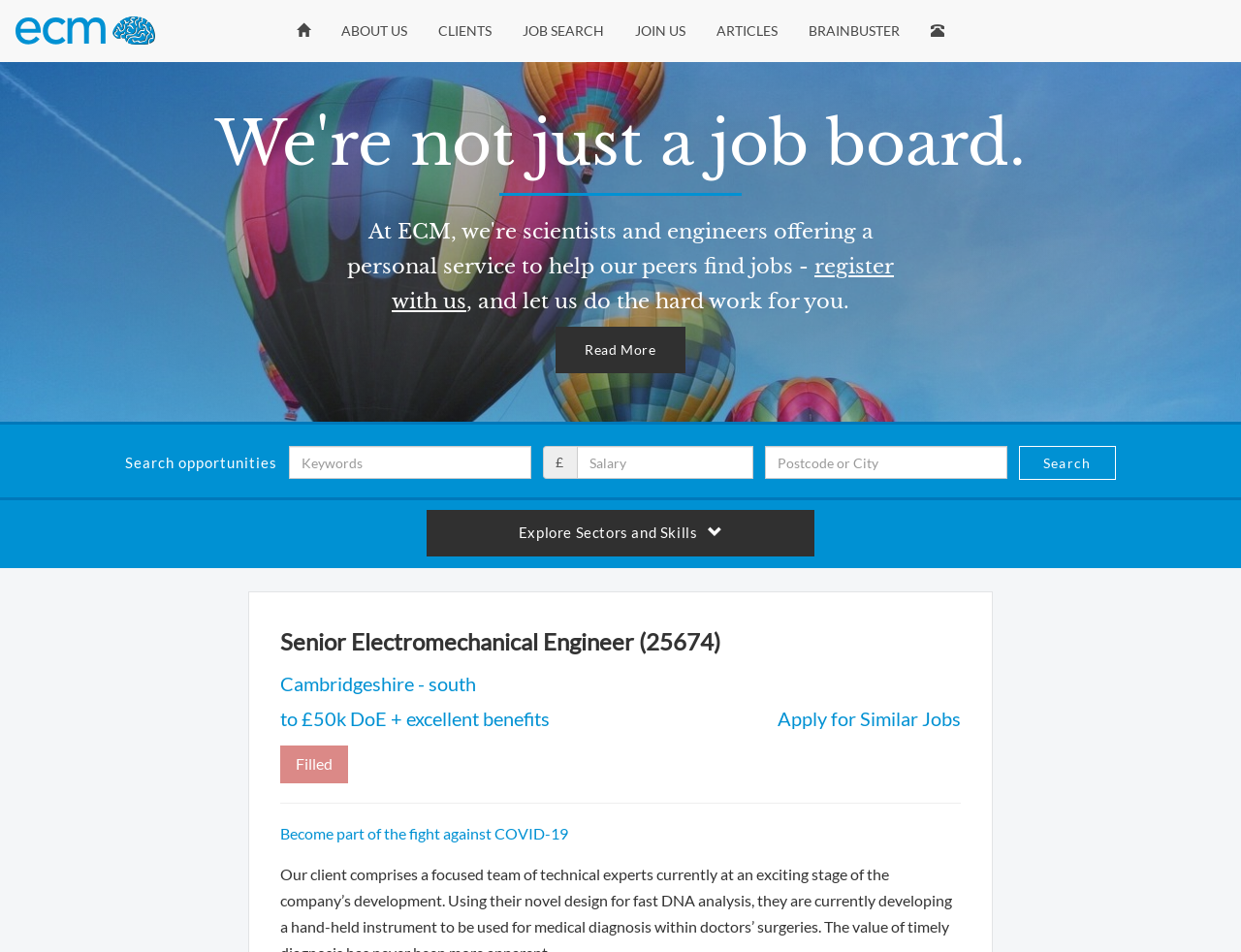Please determine the bounding box coordinates of the area that needs to be clicked to complete this task: 'Explore Sectors and Skills'. The coordinates must be four float numbers between 0 and 1, formatted as [left, top, right, bottom].

[0.0, 0.523, 1.0, 0.597]